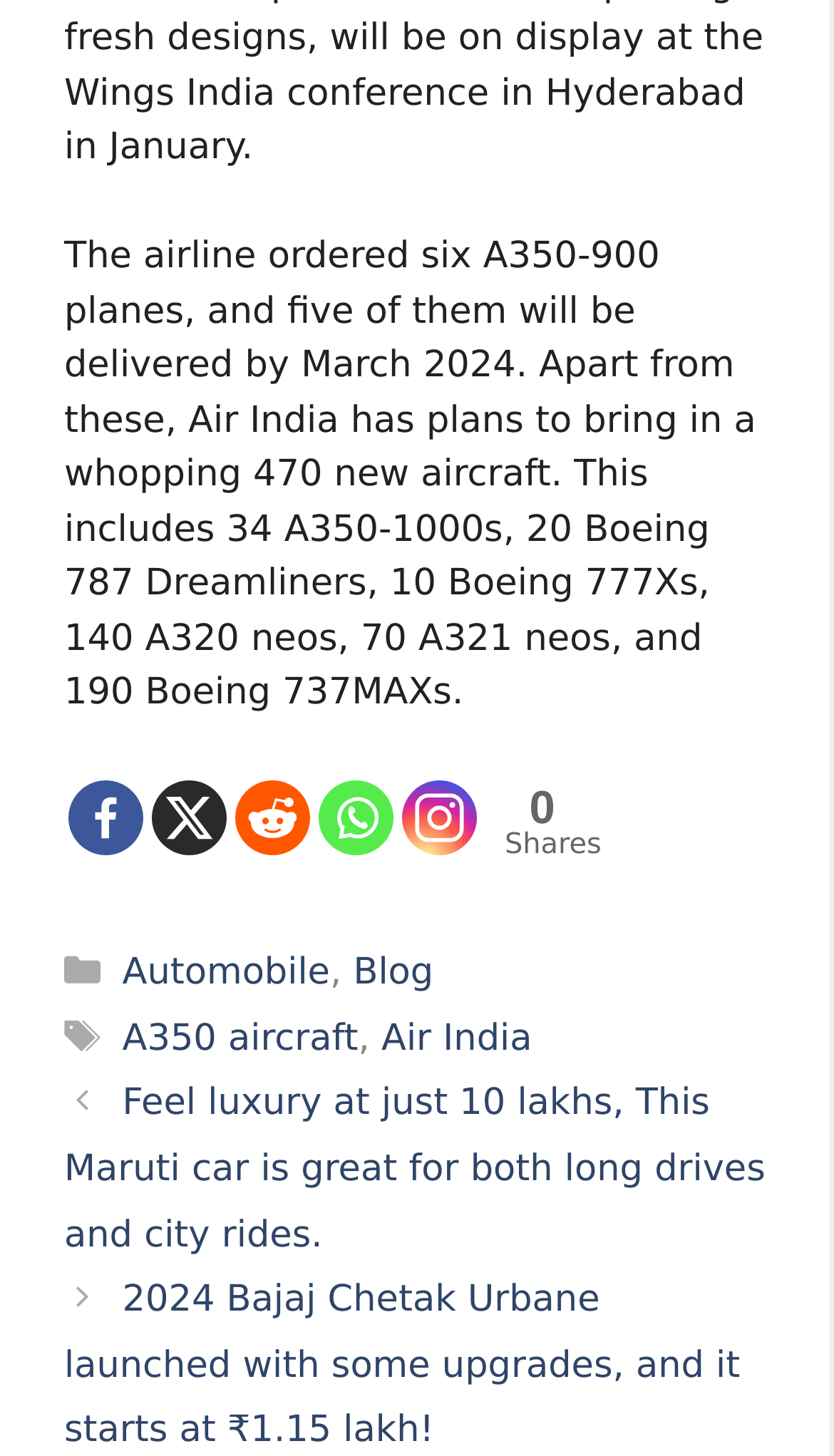Specify the bounding box coordinates of the area to click in order to follow the given instruction: "Check total shares."

[0.635, 0.536, 0.665, 0.573]